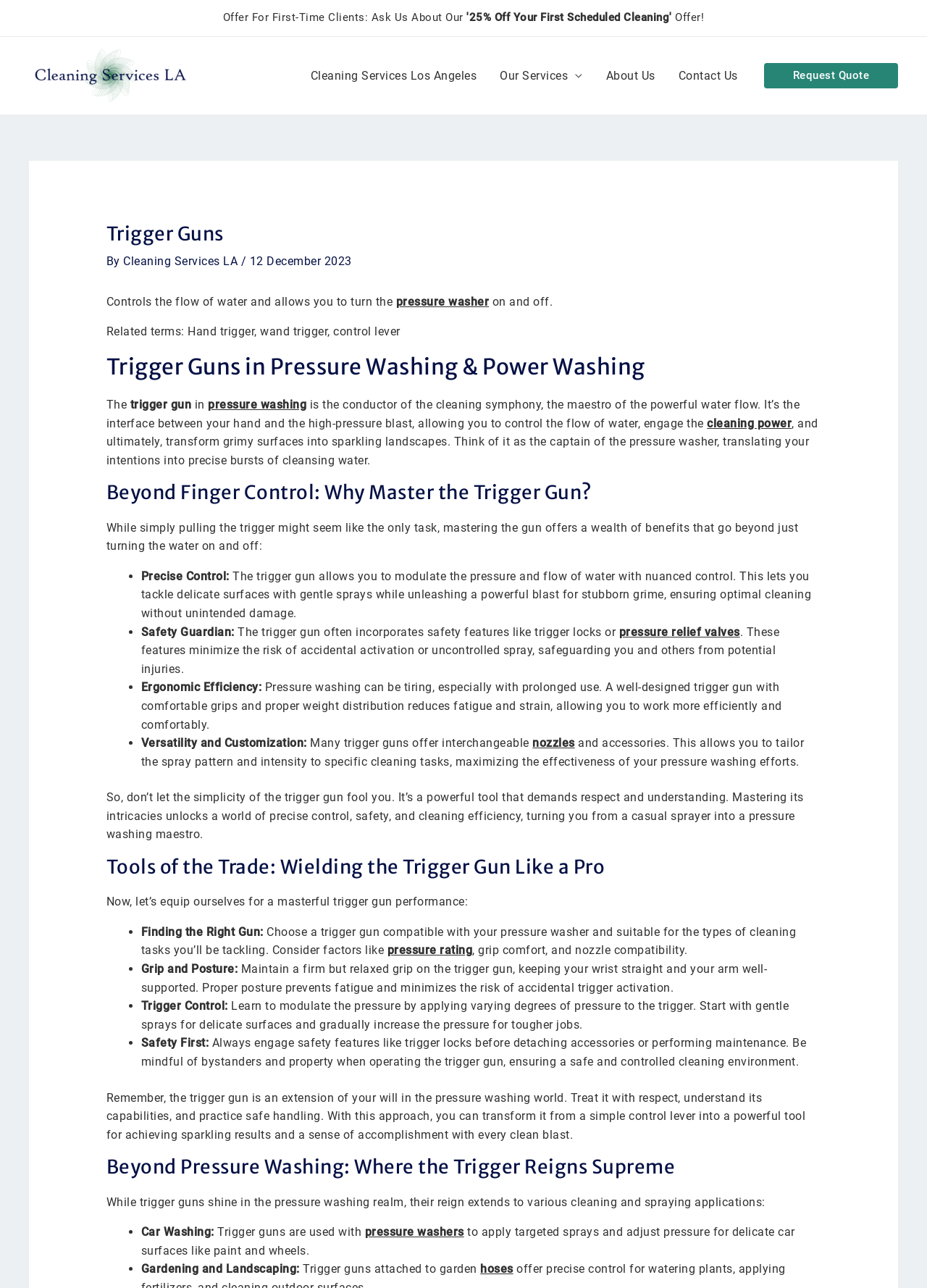What is the primary function of a trigger gun? Based on the image, give a response in one word or a short phrase.

Control water flow